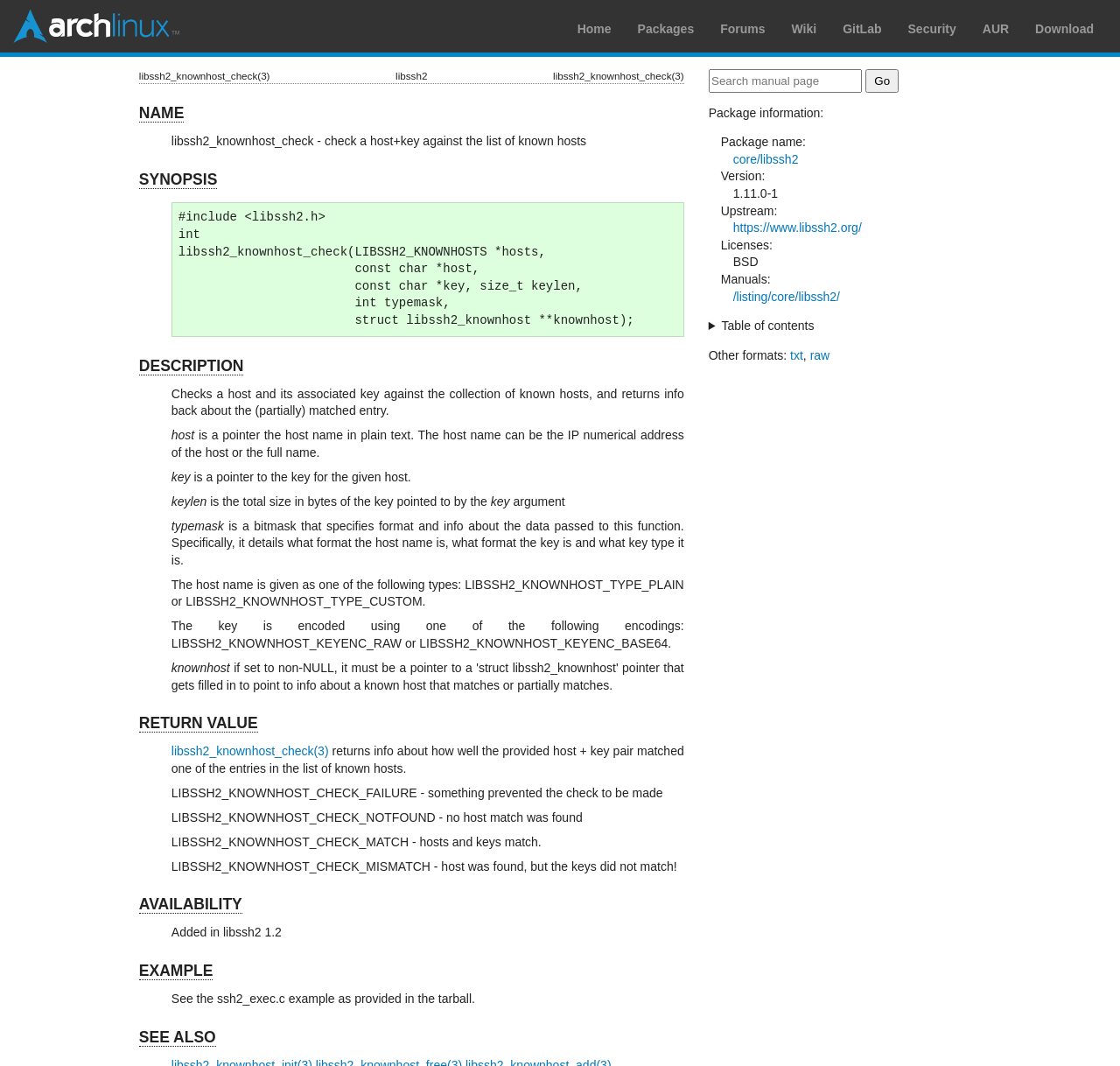Locate the bounding box coordinates of the clickable area to execute the instruction: "View the 'EXAMPLE' section". Provide the coordinates as four float numbers between 0 and 1, represented as [left, top, right, bottom].

[0.124, 0.901, 0.611, 0.921]